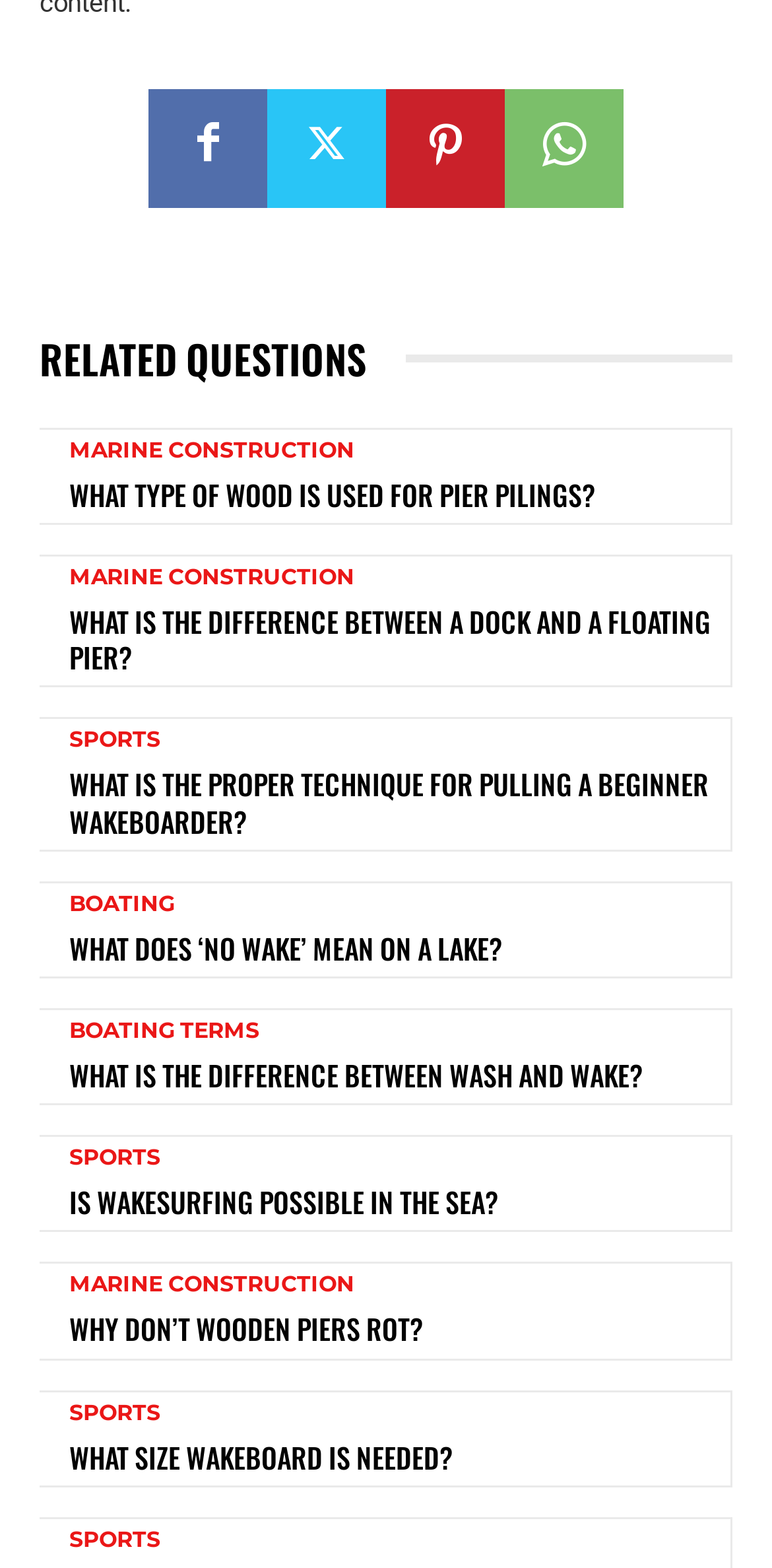How many related questions are listed?
Please look at the screenshot and answer in one word or a short phrase.

10